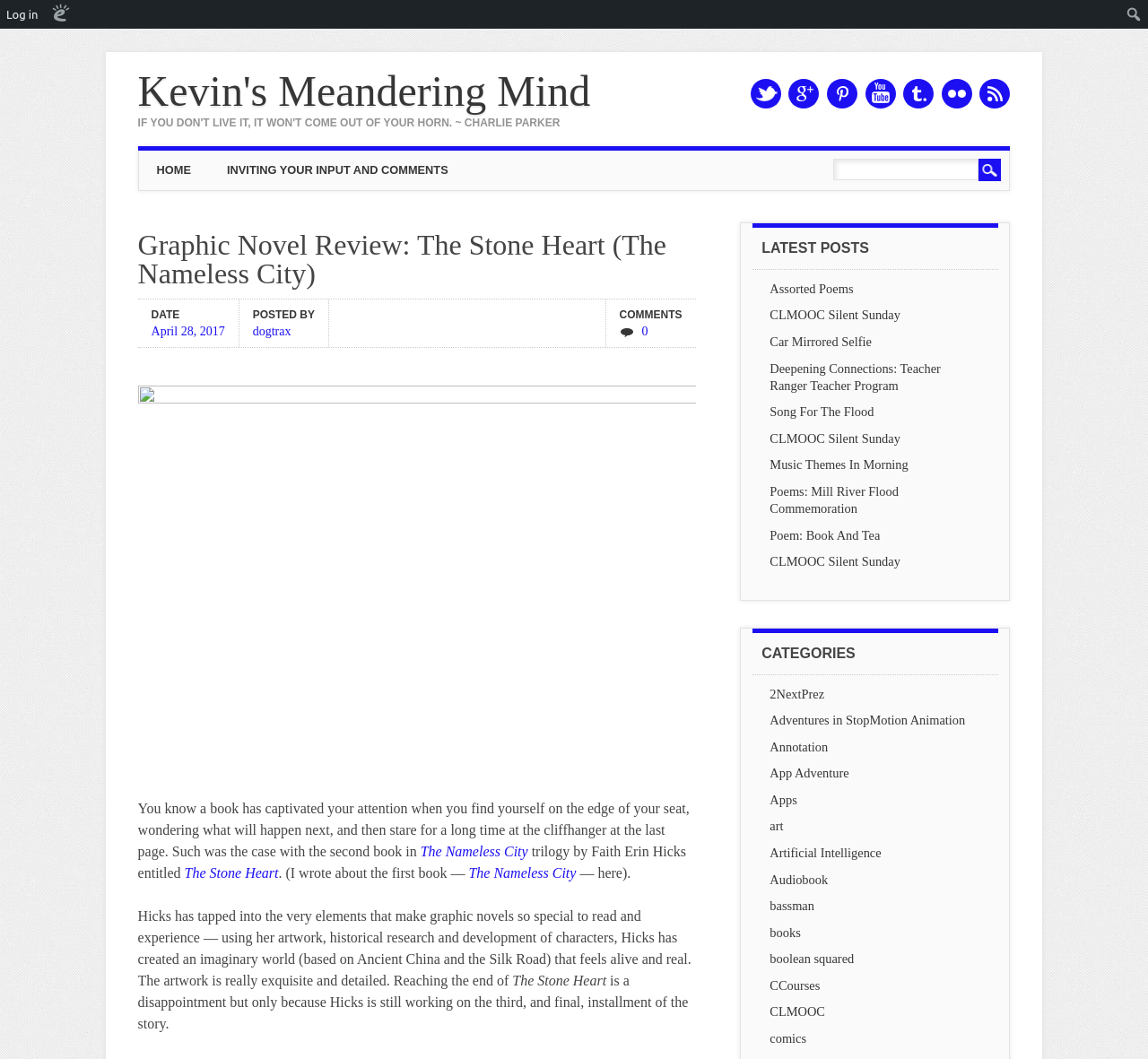Identify the bounding box coordinates necessary to click and complete the given instruction: "View the categories".

[0.663, 0.609, 0.745, 0.624]